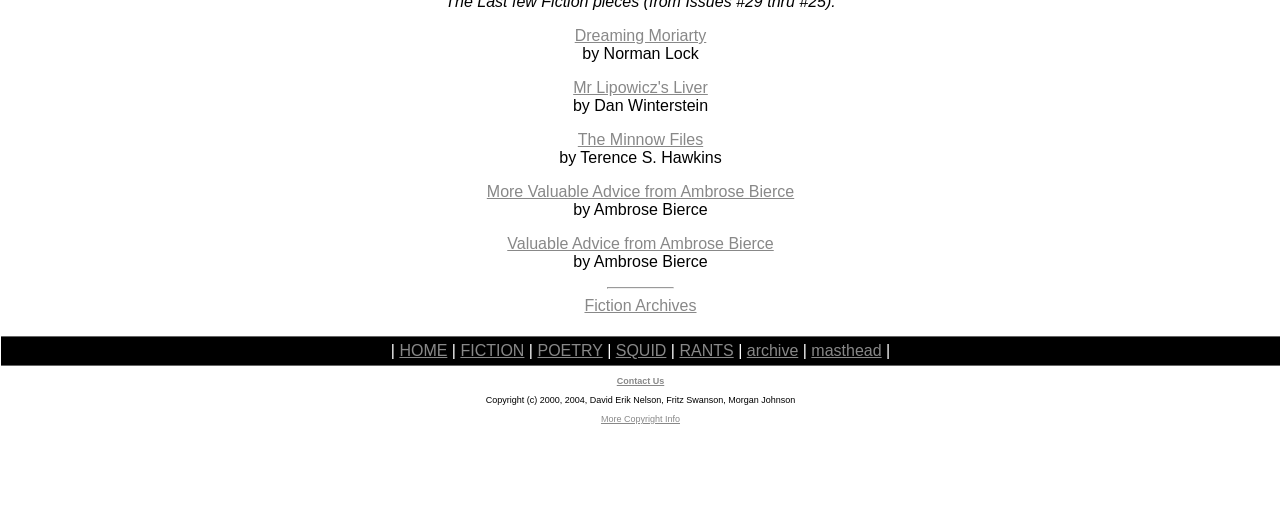Please find the bounding box coordinates for the clickable element needed to perform this instruction: "browse HOME".

[0.312, 0.665, 0.35, 0.698]